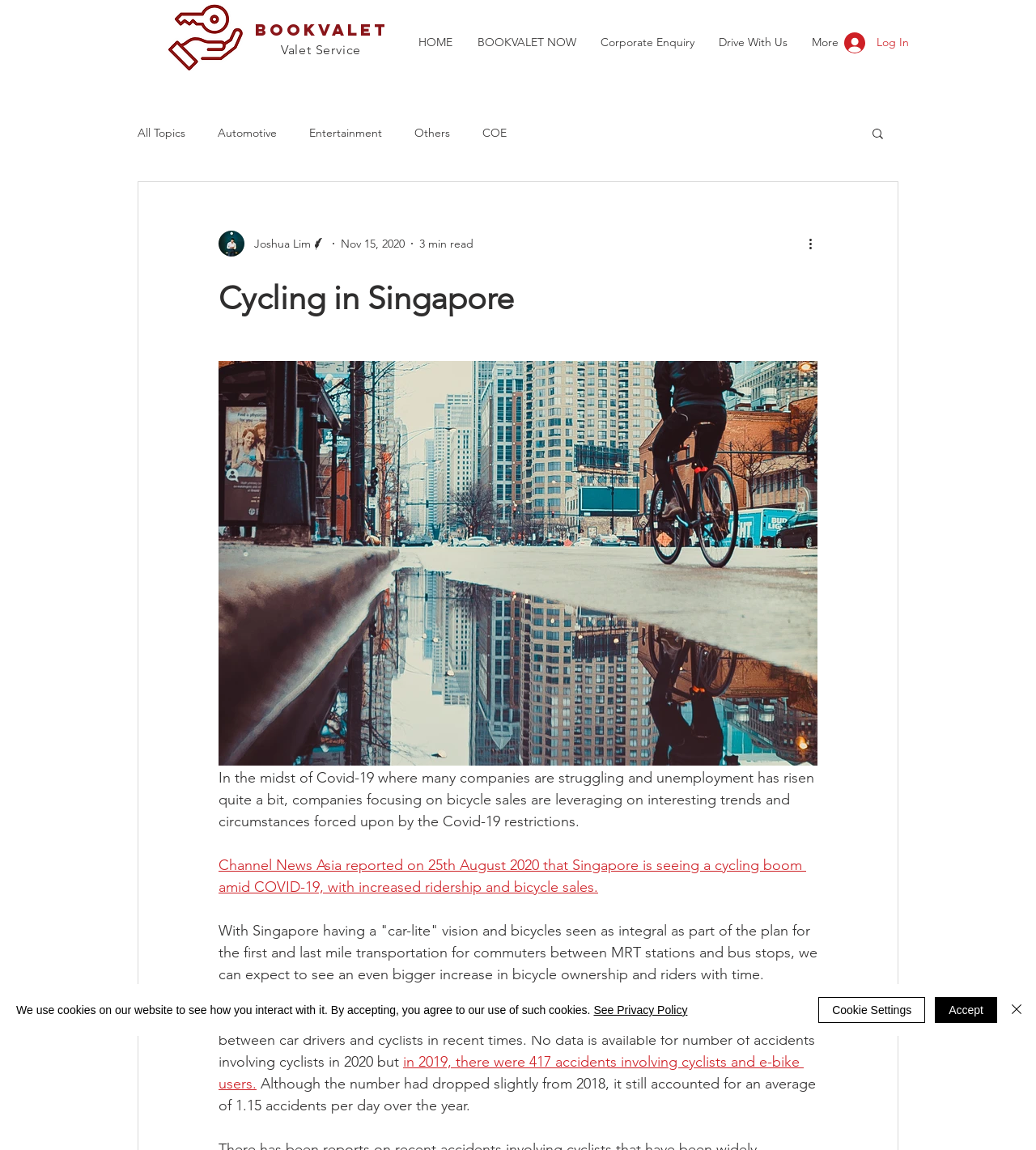Locate the bounding box of the UI element with the following description: "Automotive".

[0.21, 0.109, 0.267, 0.122]